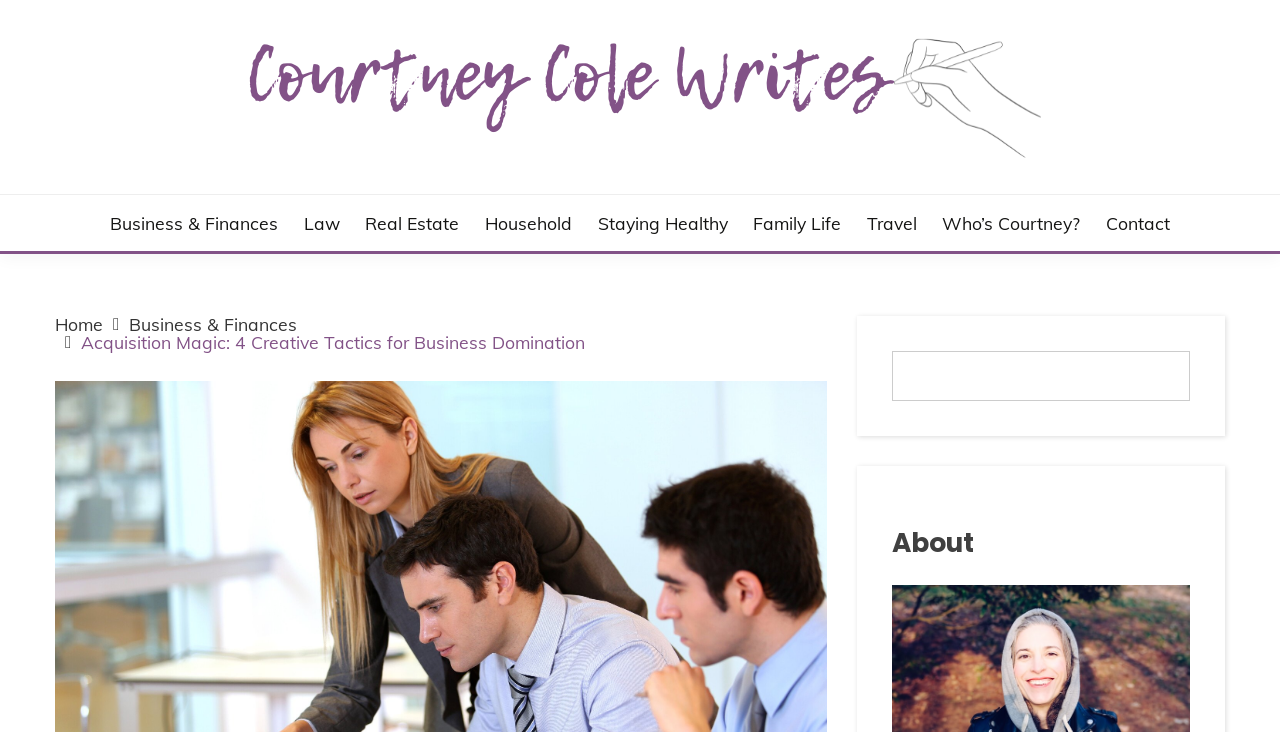Locate the bounding box coordinates of the element you need to click to accomplish the task described by this instruction: "search for something".

[0.697, 0.48, 0.93, 0.548]